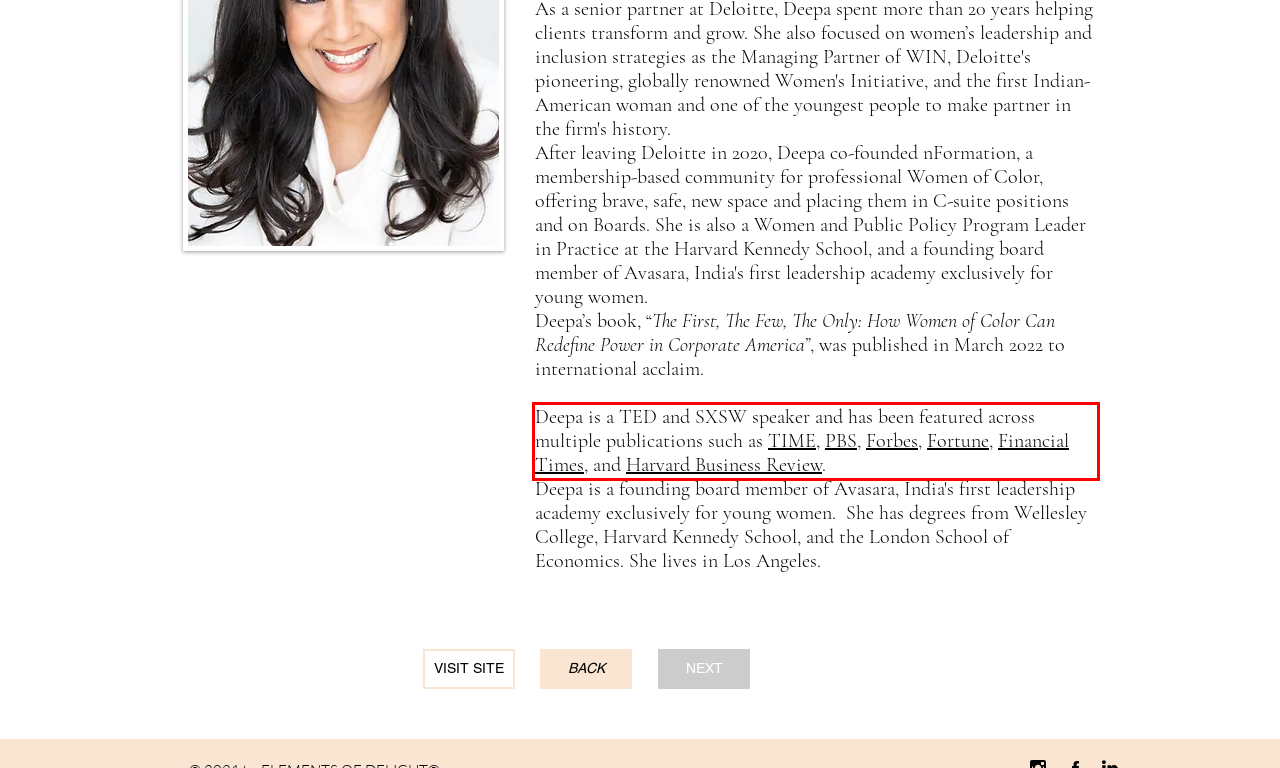You are presented with a webpage screenshot featuring a red bounding box. Perform OCR on the text inside the red bounding box and extract the content.

Deepa is a TED and SXSW speaker and has been featured across multiple publications such as TIME, PBS, Forbes, Fortune, Financial Times, and Harvard Business Review.